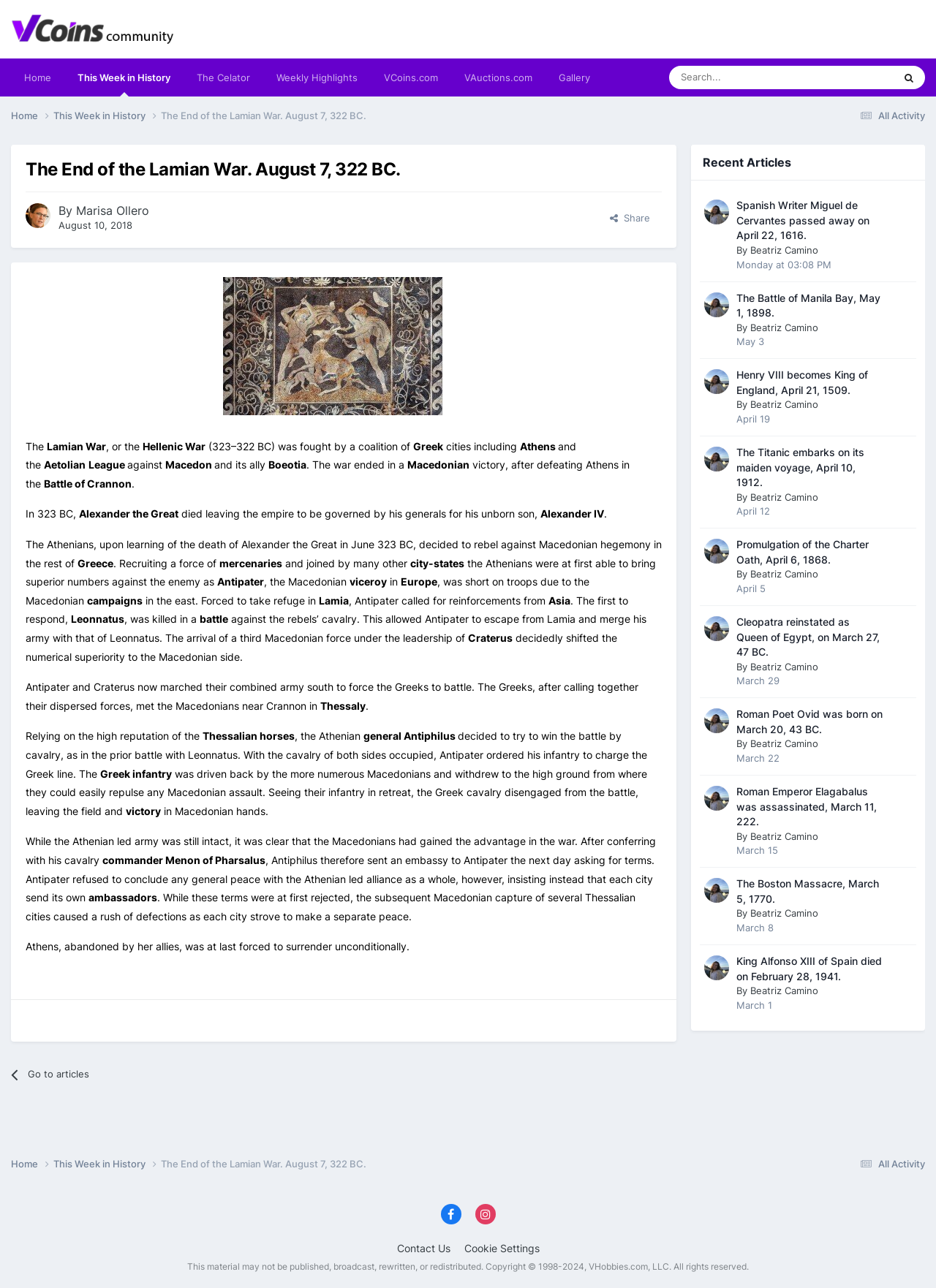Locate the bounding box coordinates of the clickable region necessary to complete the following instruction: "Go to Home page". Provide the coordinates in the format of four float numbers between 0 and 1, i.e., [left, top, right, bottom].

[0.012, 0.045, 0.069, 0.075]